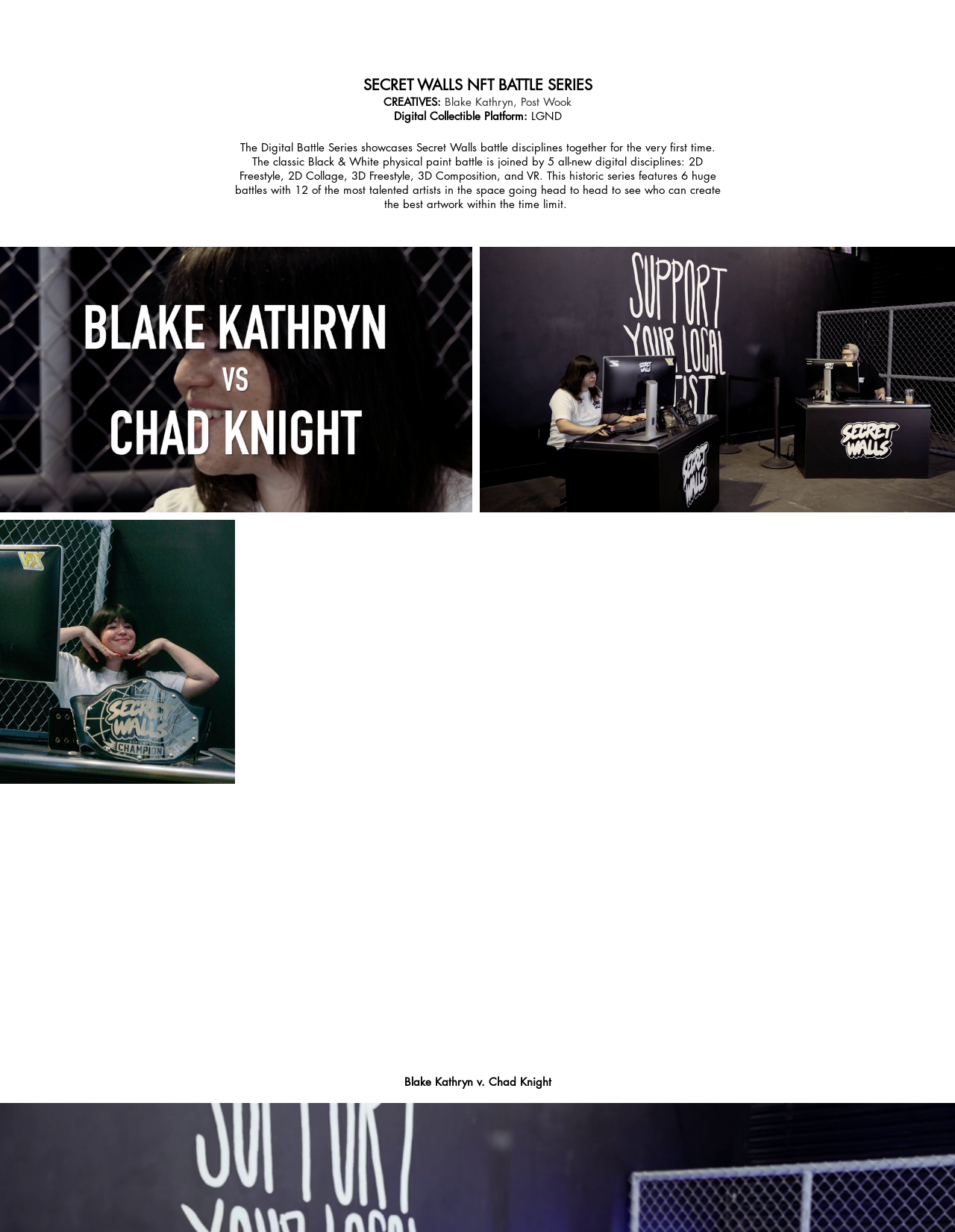Provide the bounding box coordinates of the HTML element this sentence describes: "aria-label="vlcsnap-2022-04-08-16h55m46s007.png"". The bounding box coordinates consist of four float numbers between 0 and 1, i.e., [left, top, right, bottom].

[0.502, 0.2, 1.0, 0.416]